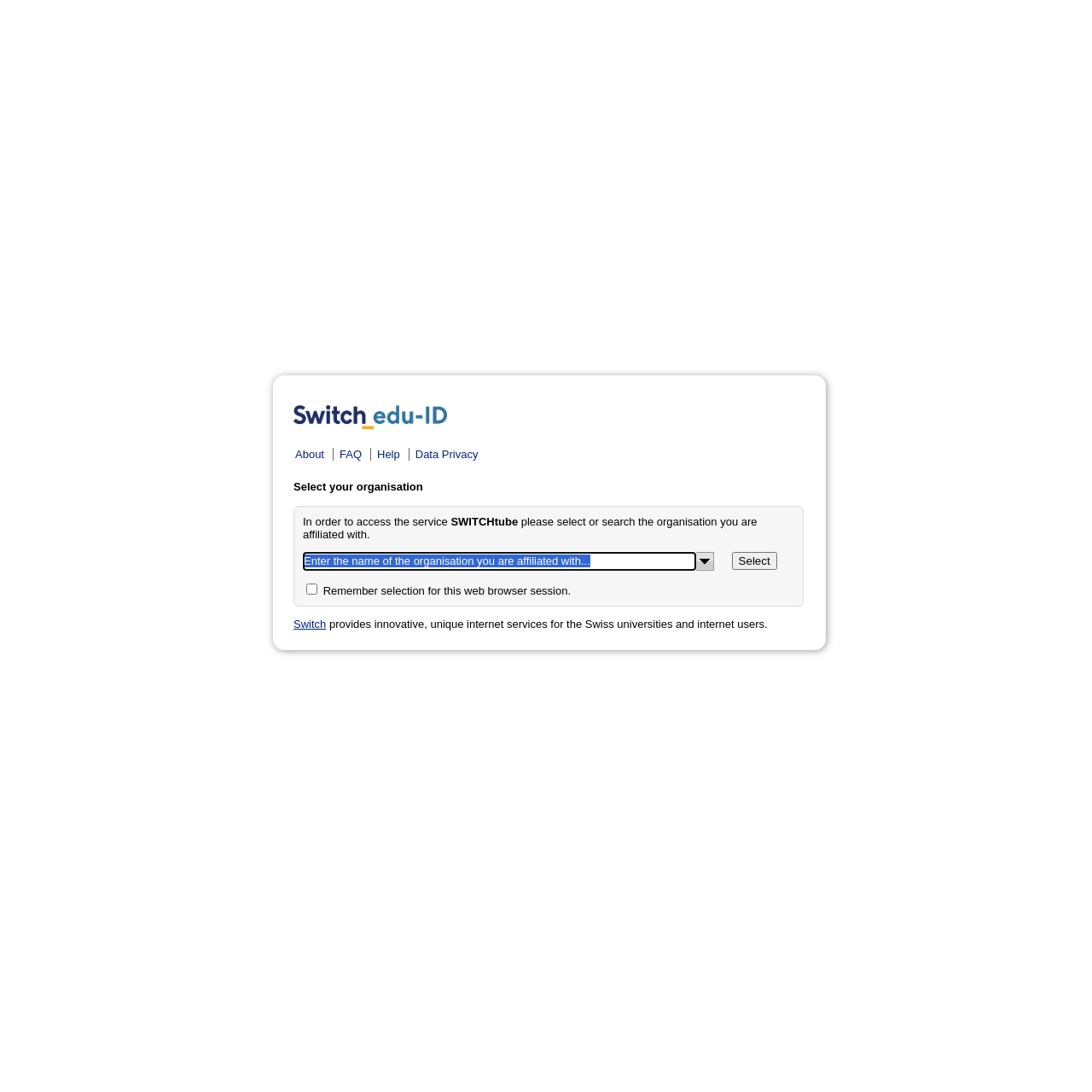What is the organisation that provides the service?
Carefully analyze the image and provide a detailed answer to the question.

The webpage mentions 'SWITCH provides innovative, unique internet services for the Swiss universities and internet users', which indicates that SWITCH is the organisation providing the service being accessed.